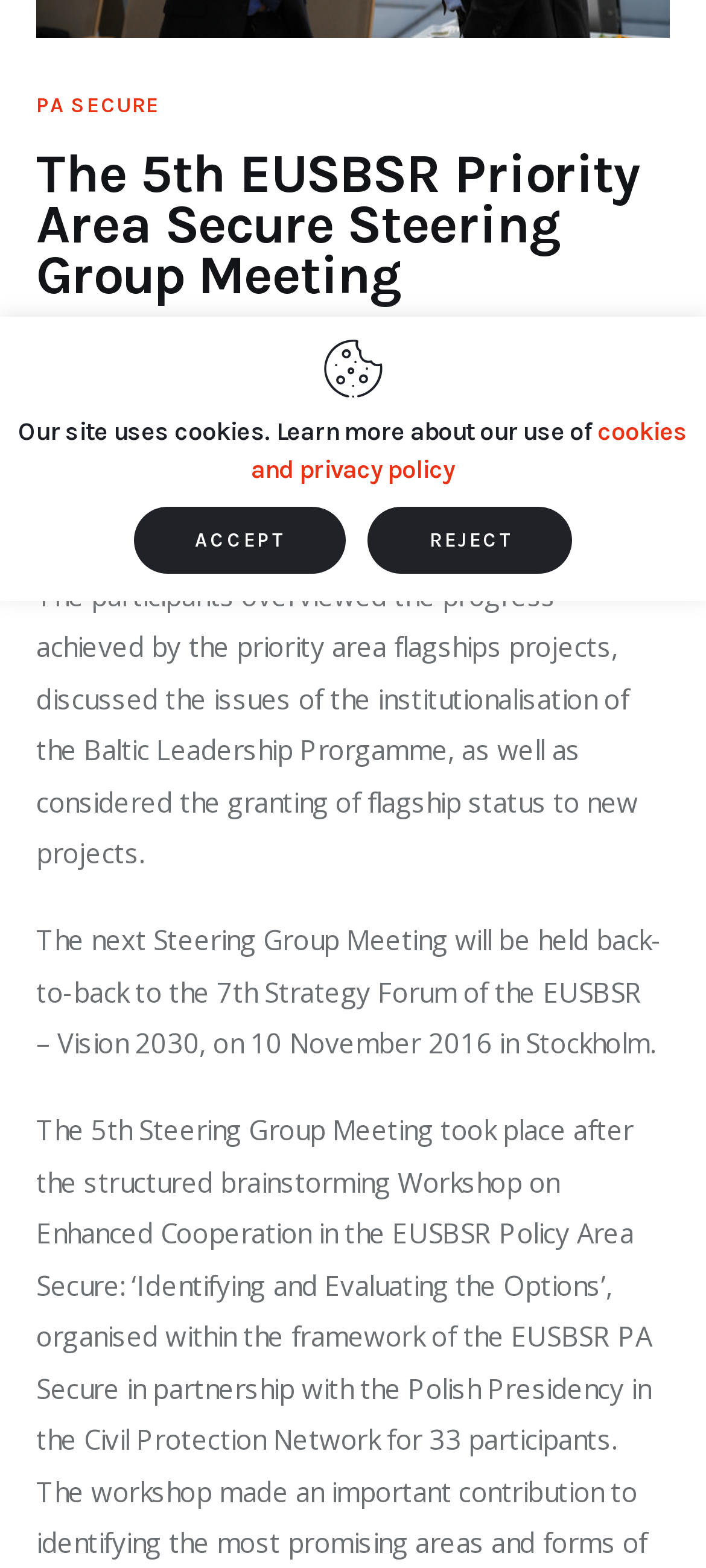Return the bounding box coordinates of the UI element that corresponds to this description: "REJECT". The coordinates must be given as four float numbers in the range of 0 and 1, [left, top, right, bottom].

[0.521, 0.323, 0.811, 0.366]